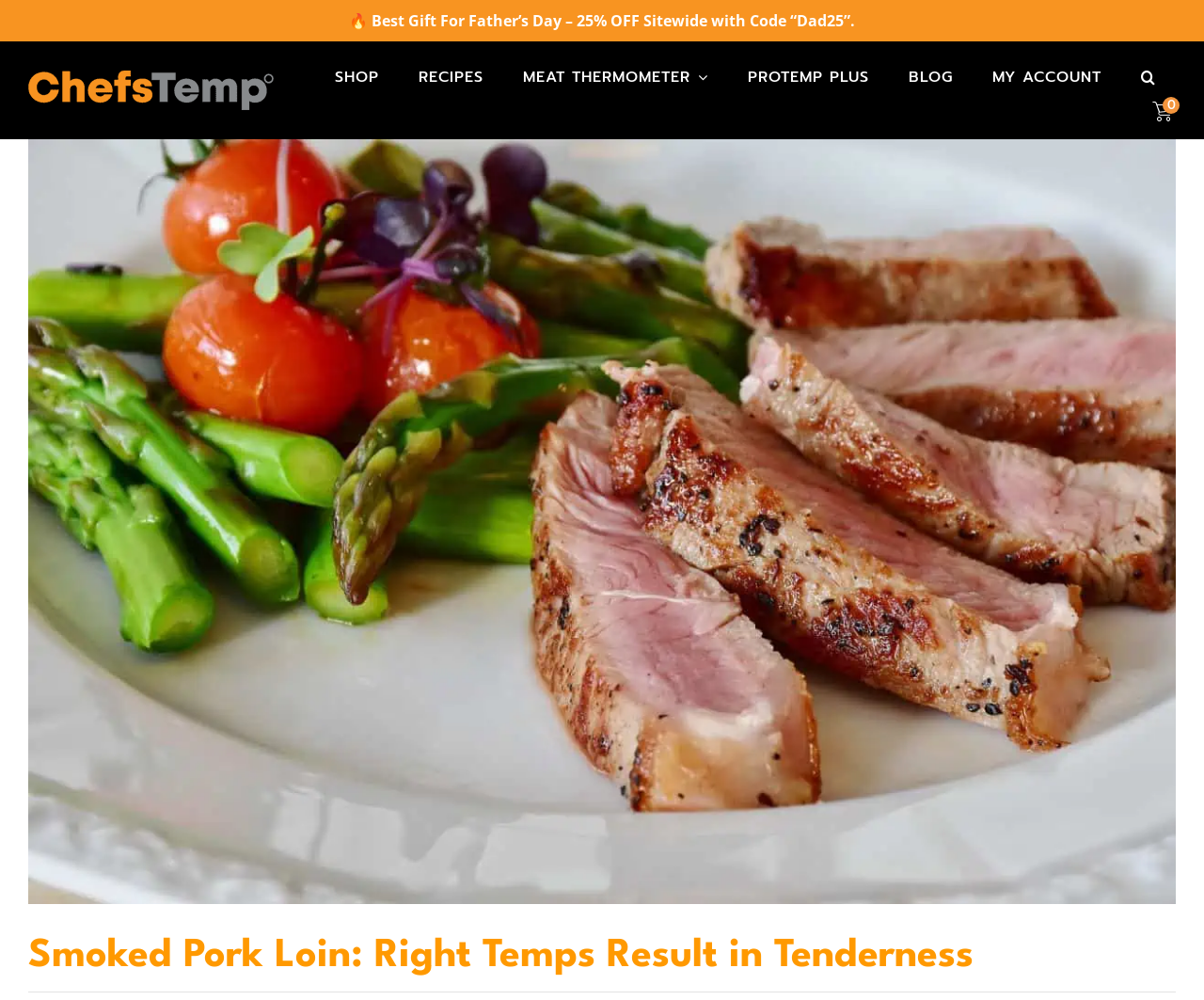What is the text above the main image?
Give a single word or phrase as your answer by examining the image.

Smoked Pork Loin: Right Temps Result in Tenderness